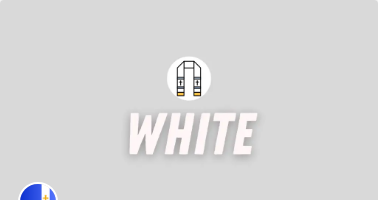What is the tone evoked by the image?
Can you provide an in-depth and detailed response to the question?

The caption describes the image as evoking a sense of solemnity and reverence, which aligns well with the reflective nature of religious practices, suggesting that the image is meant to convey a sense of seriousness and respect.